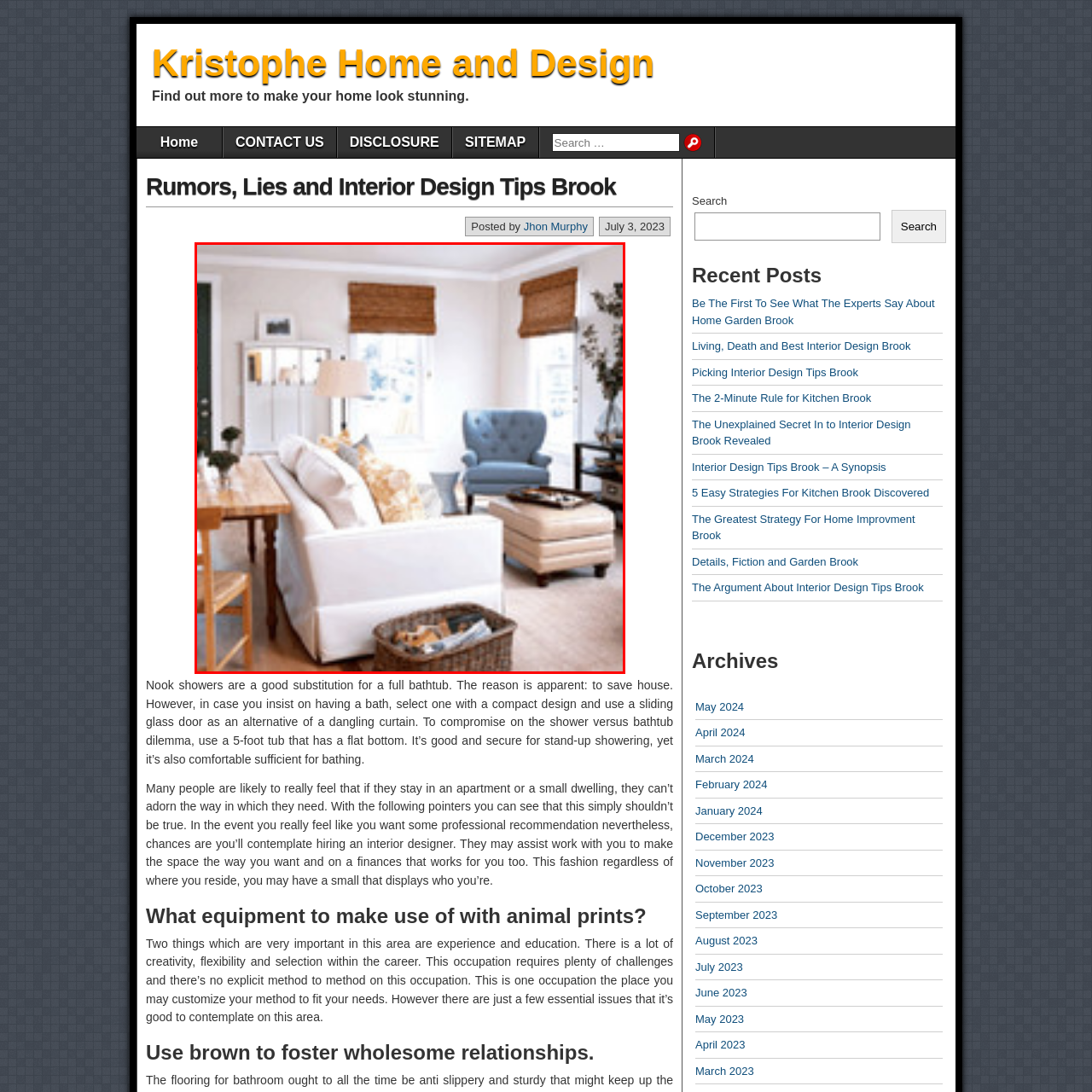Explain in detail the content of the image enclosed by the red outline.

The image showcases a beautifully designed interior space, emphasizing a blend of comfort and style. The room features a light and airy atmosphere, characterized by soft, neutral wall colors that enhance the natural light streaming through the windows. 

In the foreground, a cozy, white sofa adorned with patterned throw pillows invites relaxation and conversation. A wooden dining table, paired with a simple chair, adds a rustic charm to the room. To the side, a striking blue armchair offers a pop of color and a cozy nook for reading or enjoying a cup of coffee.

The overall decor includes elegant accents, such as woven window treatments that introduce a touch of texture, and a stylish lamp that provides warm lighting. Completing the space, a small decorative basket sits on the floor, adding a practical yet aesthetic appeal, while the carefully curated items on the coffee table enhance the inviting ambiance of this tastefully arranged living room.